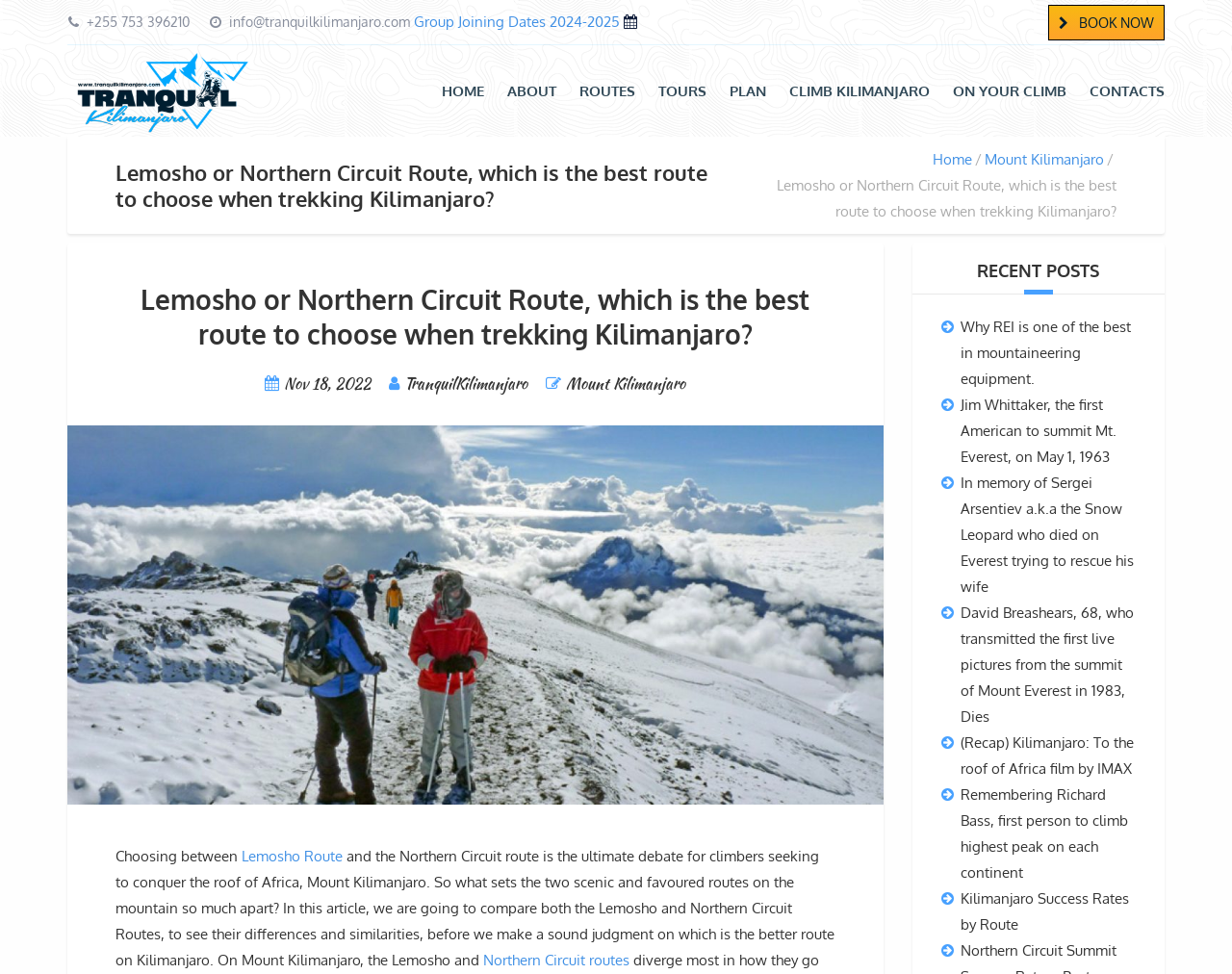Please identify the bounding box coordinates of the area that needs to be clicked to follow this instruction: "Read about 'Lemosho Route'".

[0.196, 0.87, 0.278, 0.889]